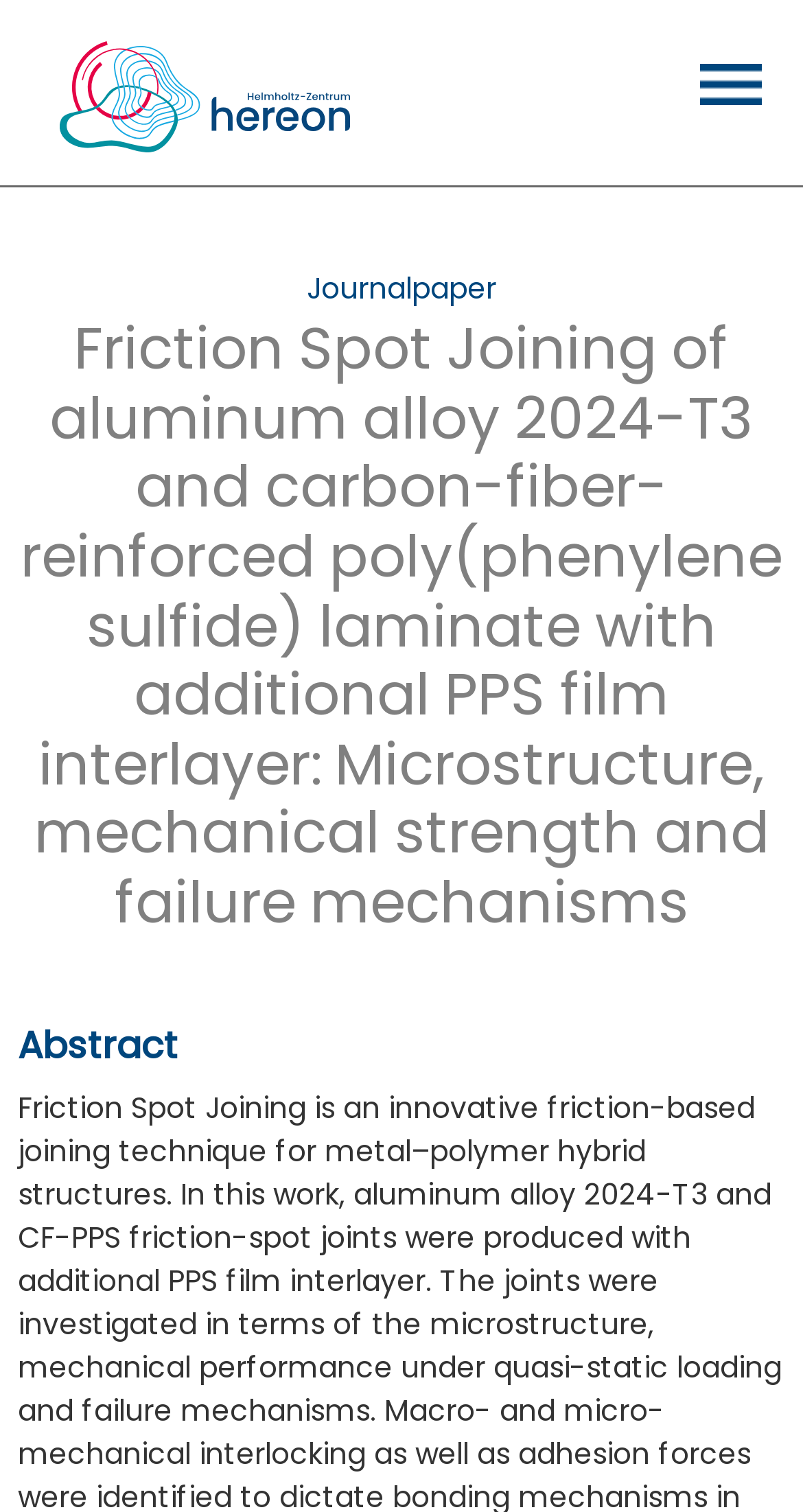What is the icon on the top-right corner?
Could you please answer the question thoroughly and with as much detail as possible?

I determined this by looking at the image element 'Burger' located at [0.872, 0.043, 0.949, 0.069], which suggests that the icon on the top-right corner is a burger icon.